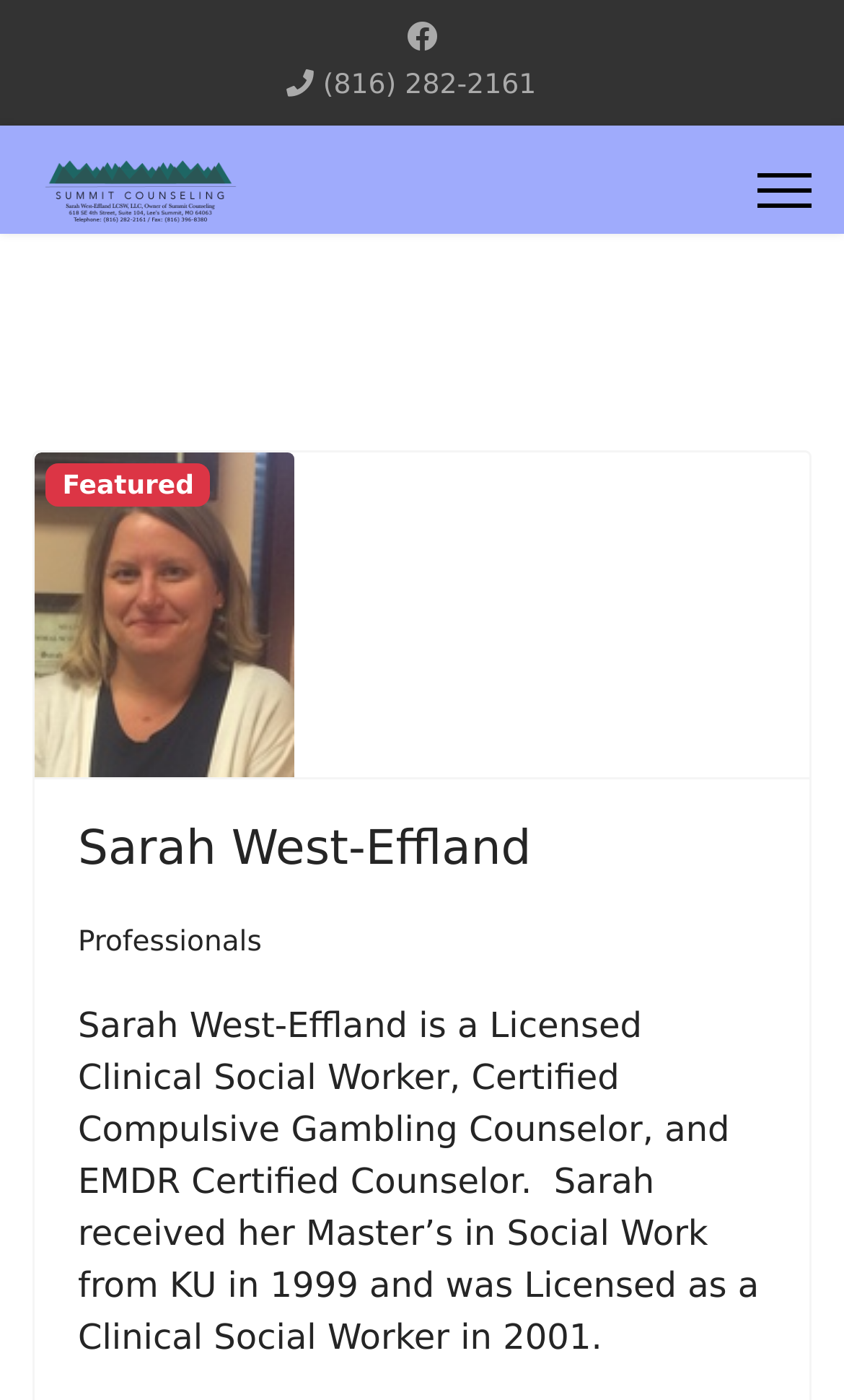Provide a brief response using a word or short phrase to this question:
What is the profession of Sarah West-Effland?

Licensed Clinical Social Worker